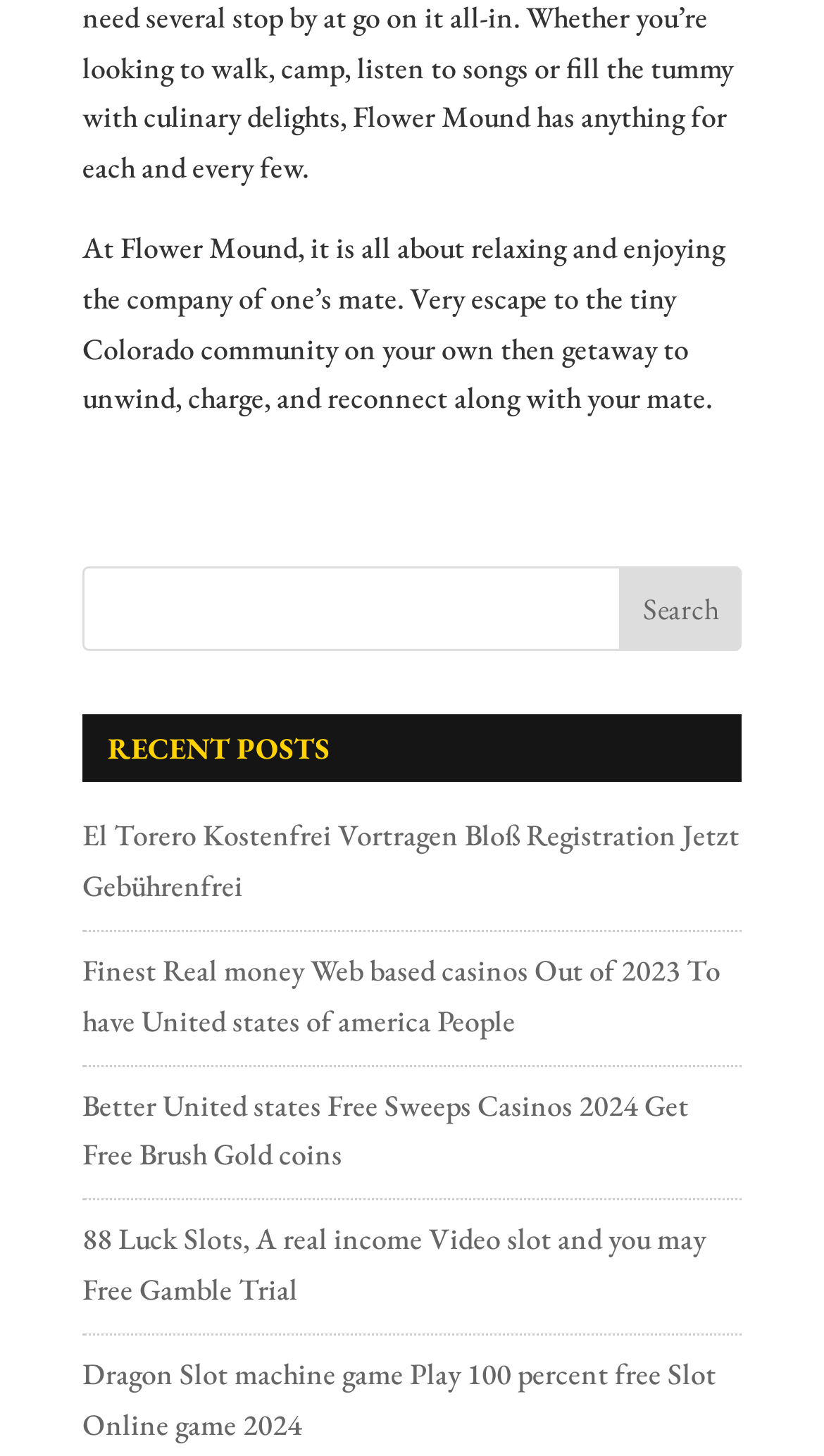What is the topic of the first link under 'RECENT POSTS'?
Based on the screenshot, give a detailed explanation to answer the question.

The first link under 'RECENT POSTS' has the title 'El Torero Kostenfrei Vortragen Bloß Registration Jetzt Gebührenfrei', which suggests that the topic is related to El Torero and its free registration or gameplay.